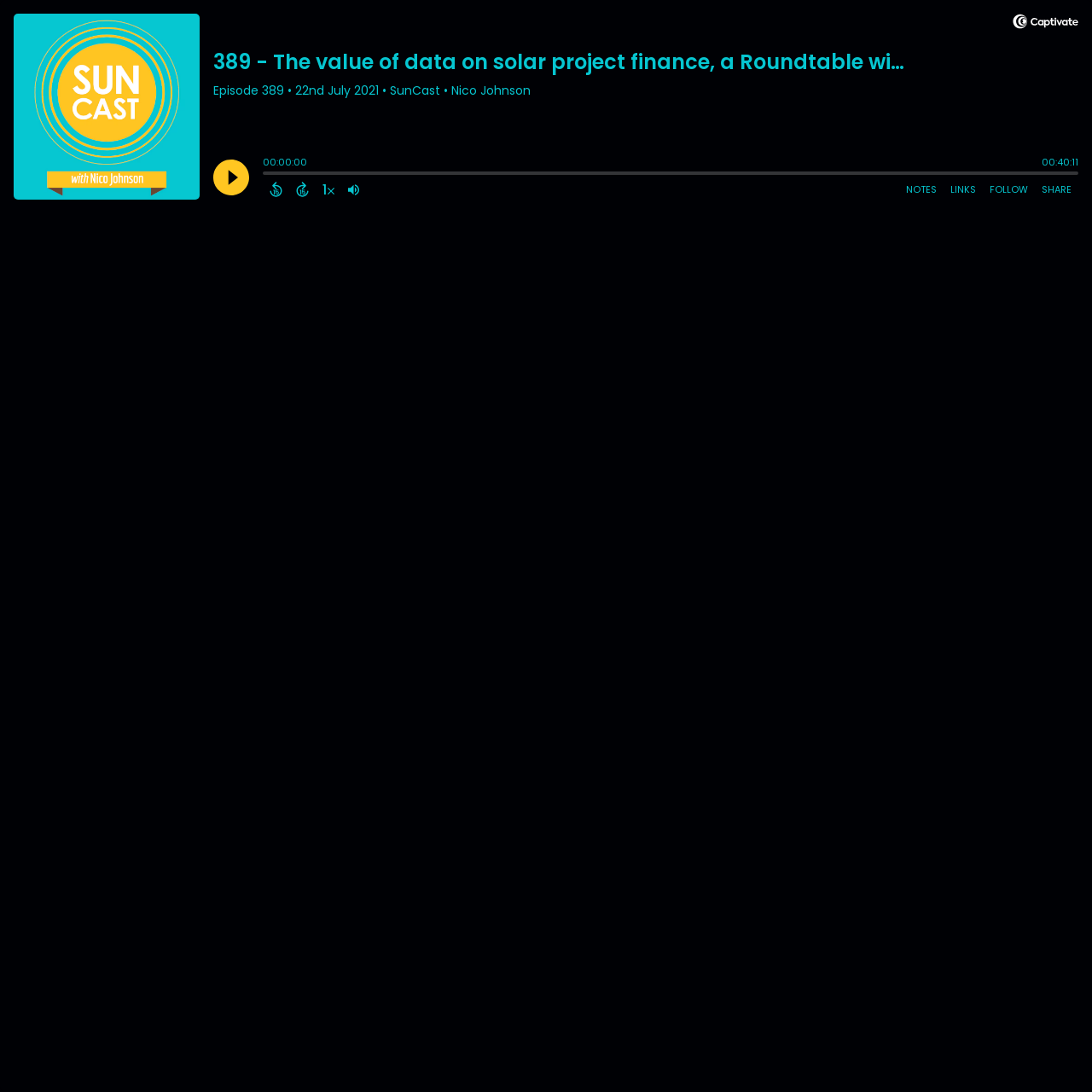Please identify the bounding box coordinates of where to click in order to follow the instruction: "Share Episode".

[0.948, 0.164, 0.988, 0.183]